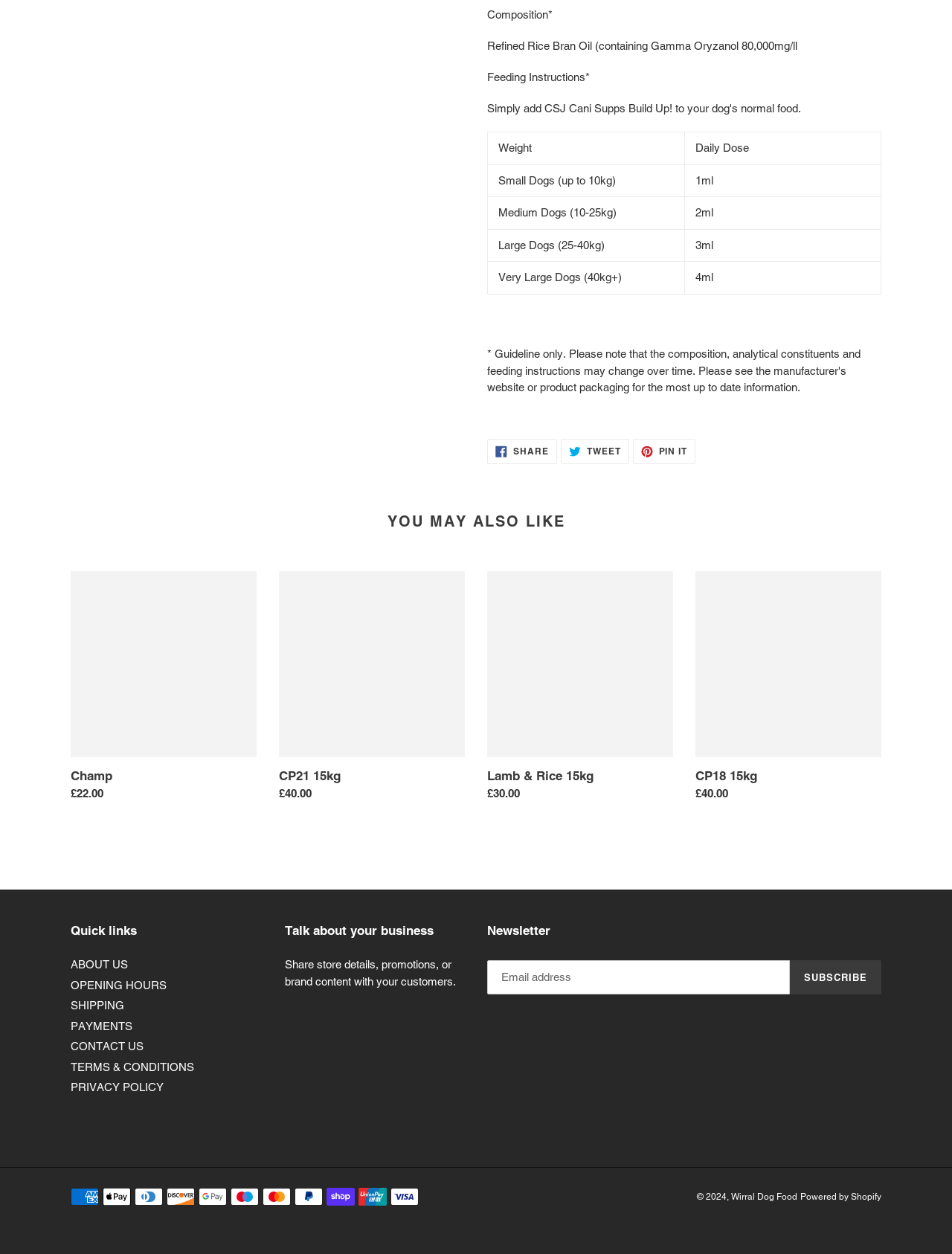Refer to the image and provide a thorough answer to this question:
What is the price of CP21 15kg?

The price of CP21 15kg is £40.00, which is mentioned in the description list detail of the CP21 15kg link.